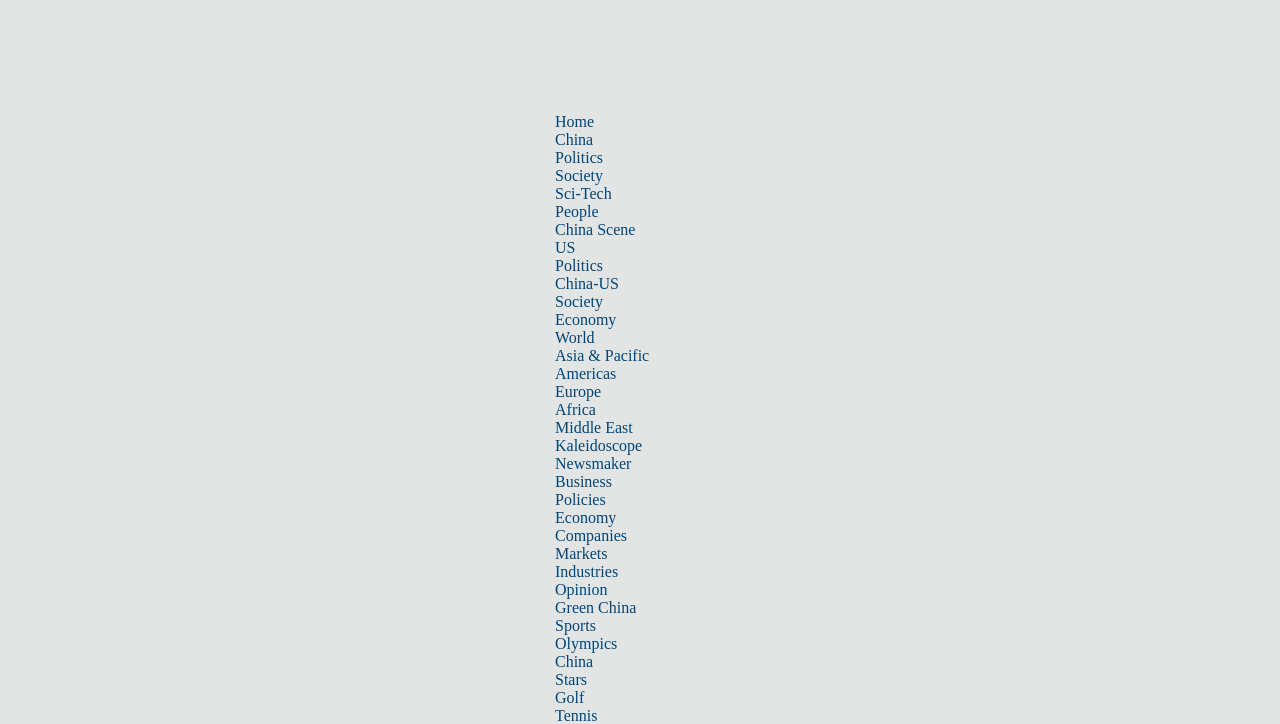Determine the bounding box coordinates of the clickable region to carry out the instruction: "Check the 'Olympics' news".

[0.434, 0.877, 0.482, 0.901]